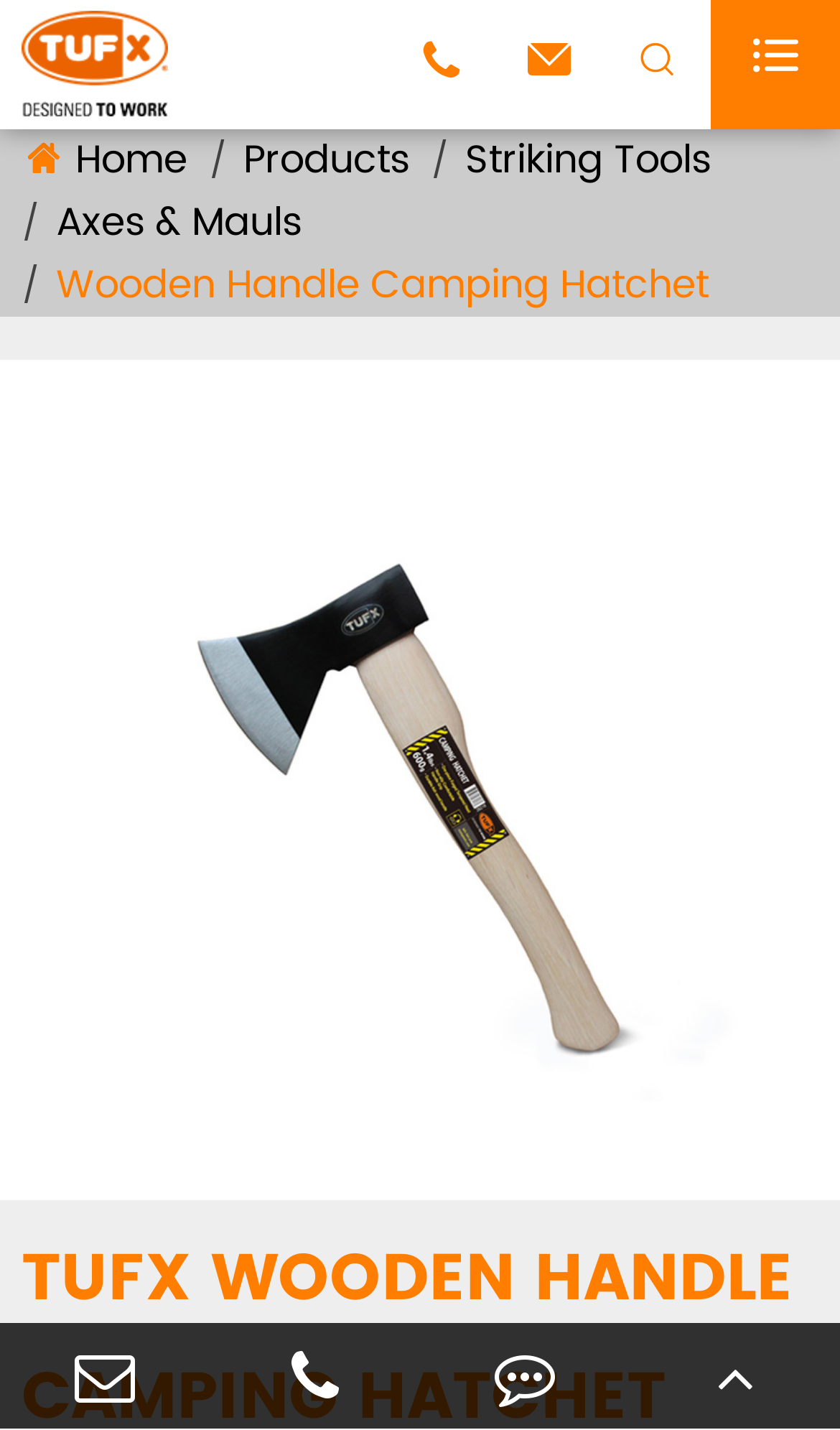Show the bounding box coordinates for the HTML element as described: "Wooden Handle Camping Hatchet".

[0.067, 0.178, 0.844, 0.221]